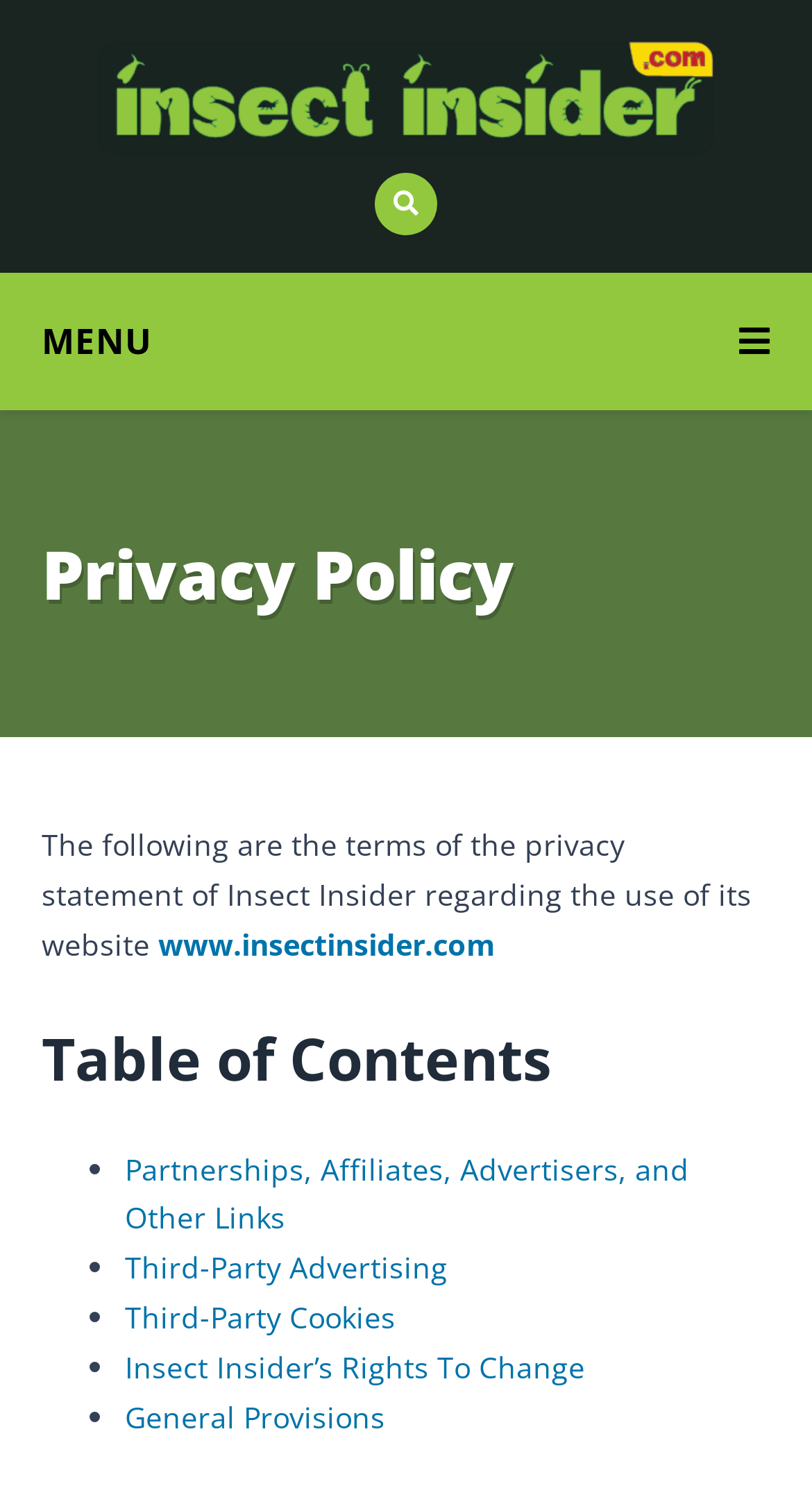Respond with a single word or short phrase to the following question: 
How many headings are on the webpage?

2